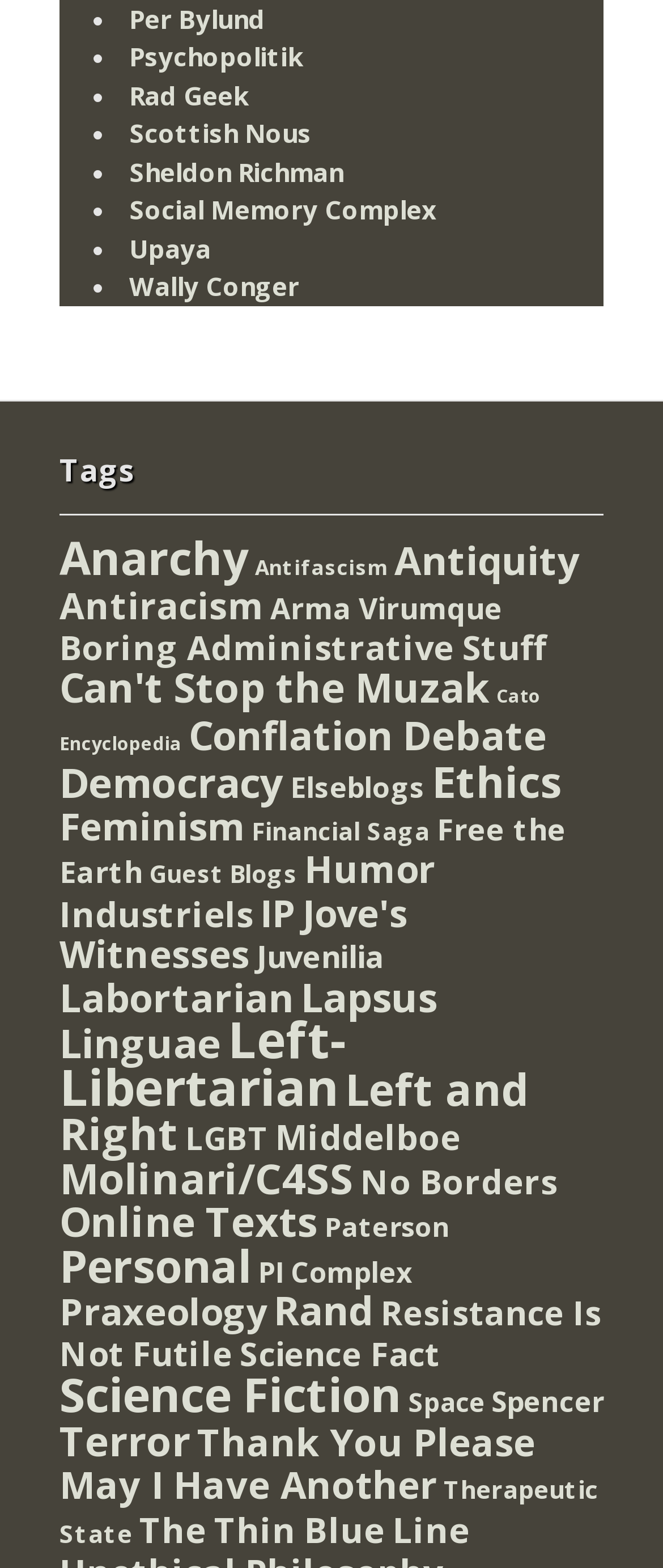Please indicate the bounding box coordinates of the element's region to be clicked to achieve the instruction: "Check the 'Terror' section". Provide the coordinates as four float numbers between 0 and 1, i.e., [left, top, right, bottom].

[0.09, 0.9, 0.287, 0.936]